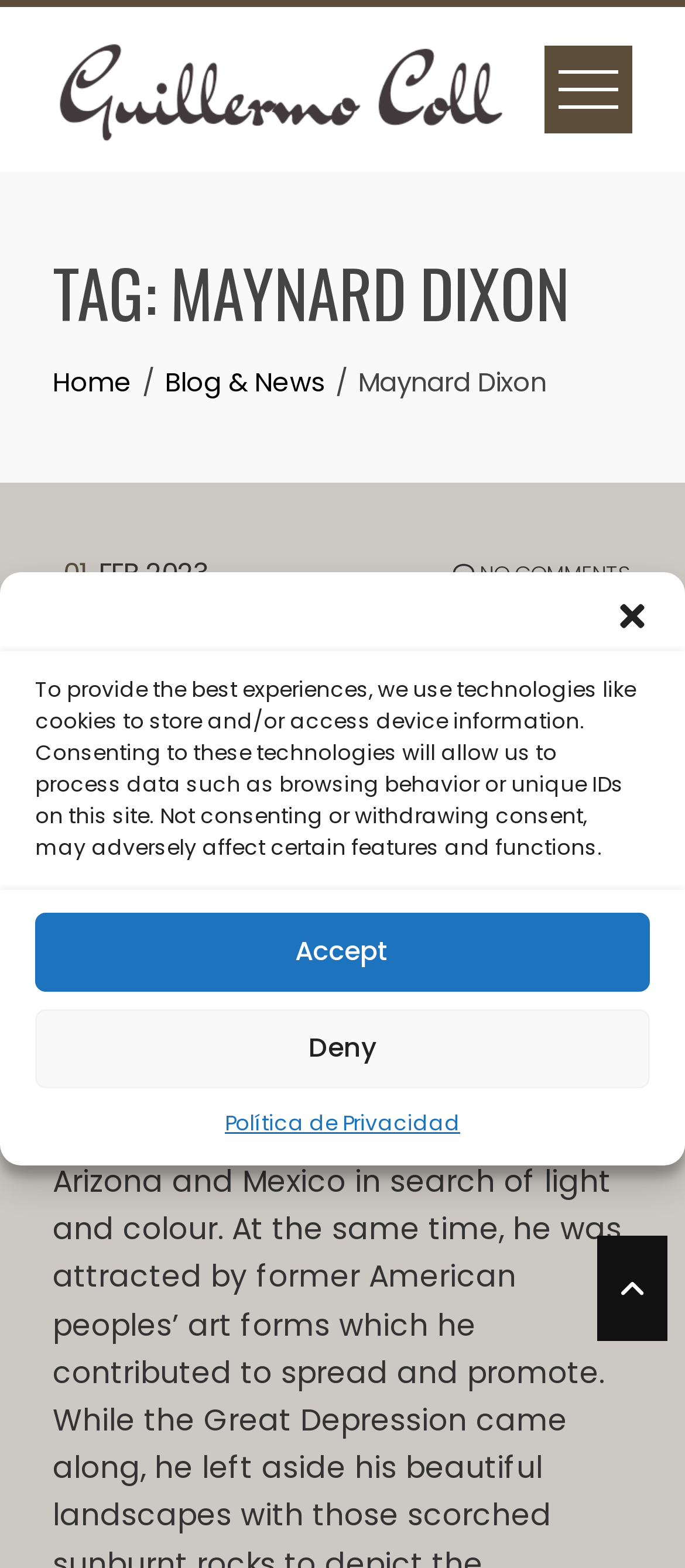Use one word or a short phrase to answer the question provided: 
What is the date mentioned in the breadcrumbs navigation?

01 FEB 2023